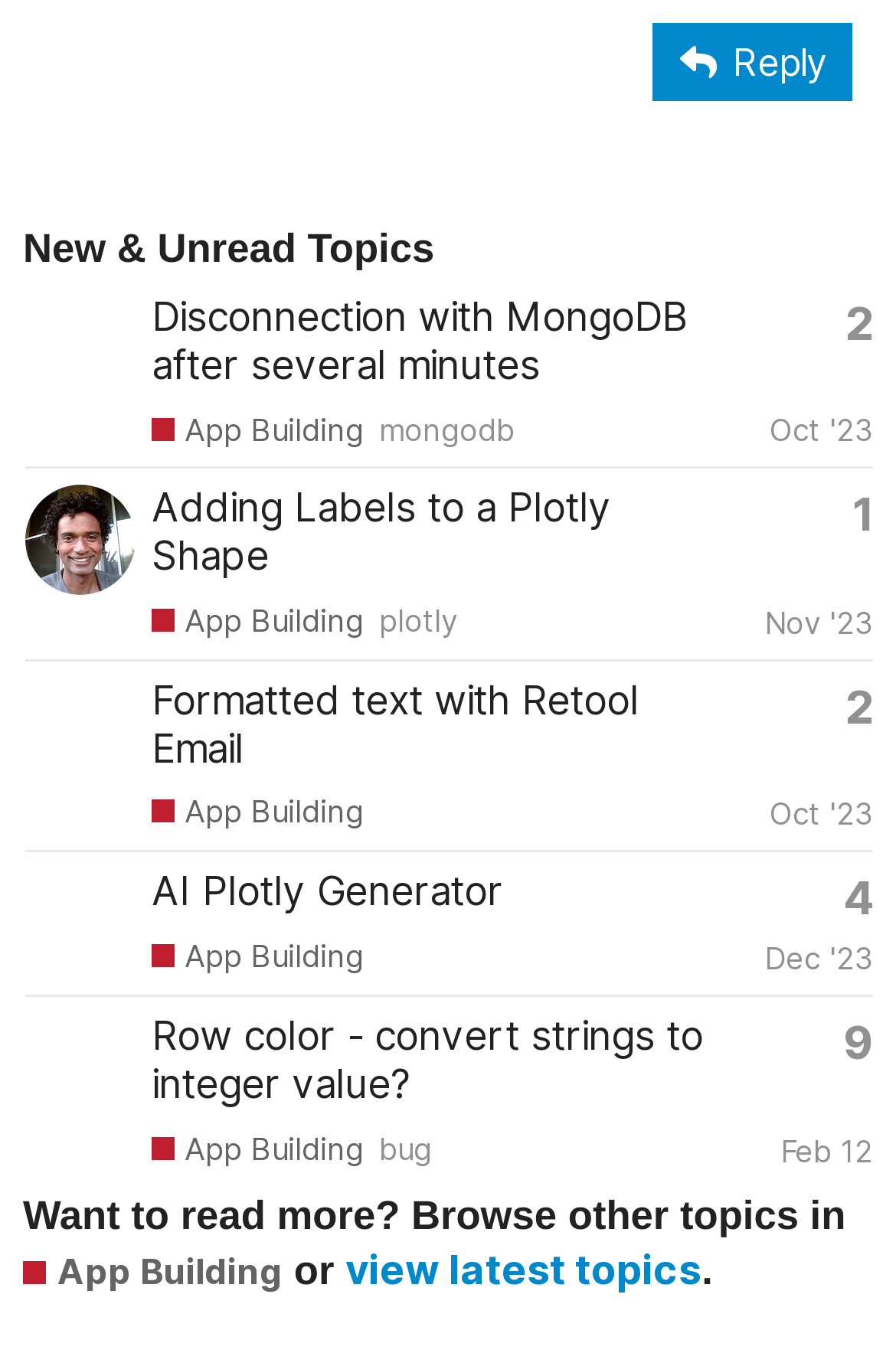Please identify the bounding box coordinates of the area I need to click to accomplish the following instruction: "Read the conclusion".

None